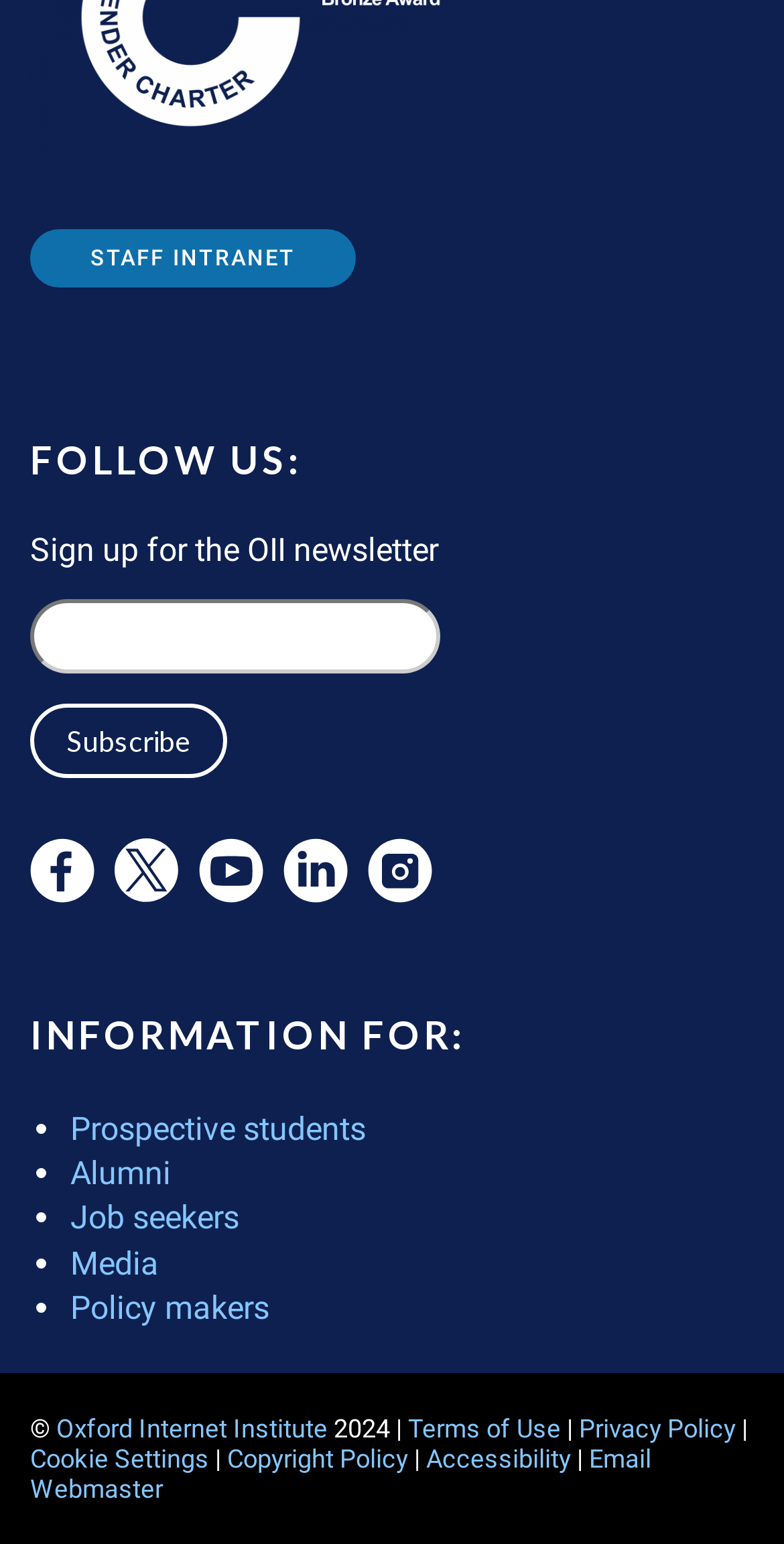Please answer the following query using a single word or phrase: 
How many social media links are there?

4